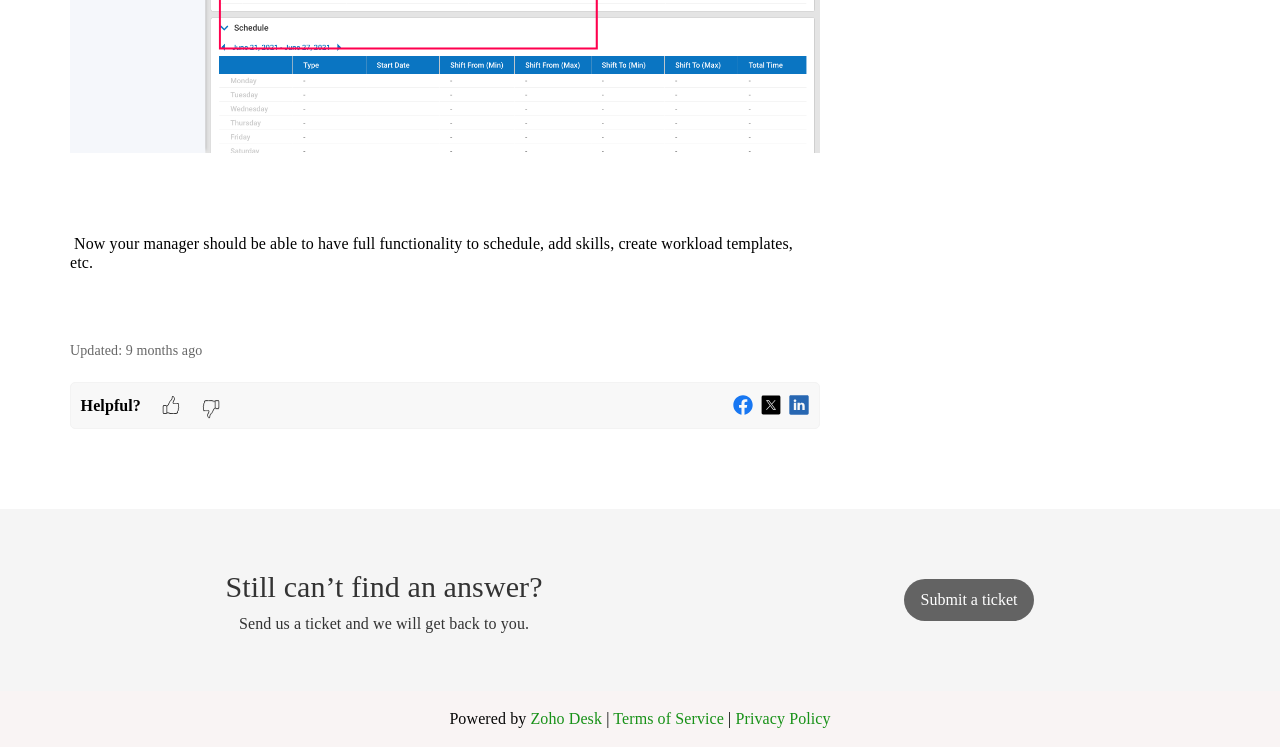Locate the bounding box coordinates of the element that should be clicked to execute the following instruction: "Visit Twitter".

[0.595, 0.531, 0.61, 0.554]